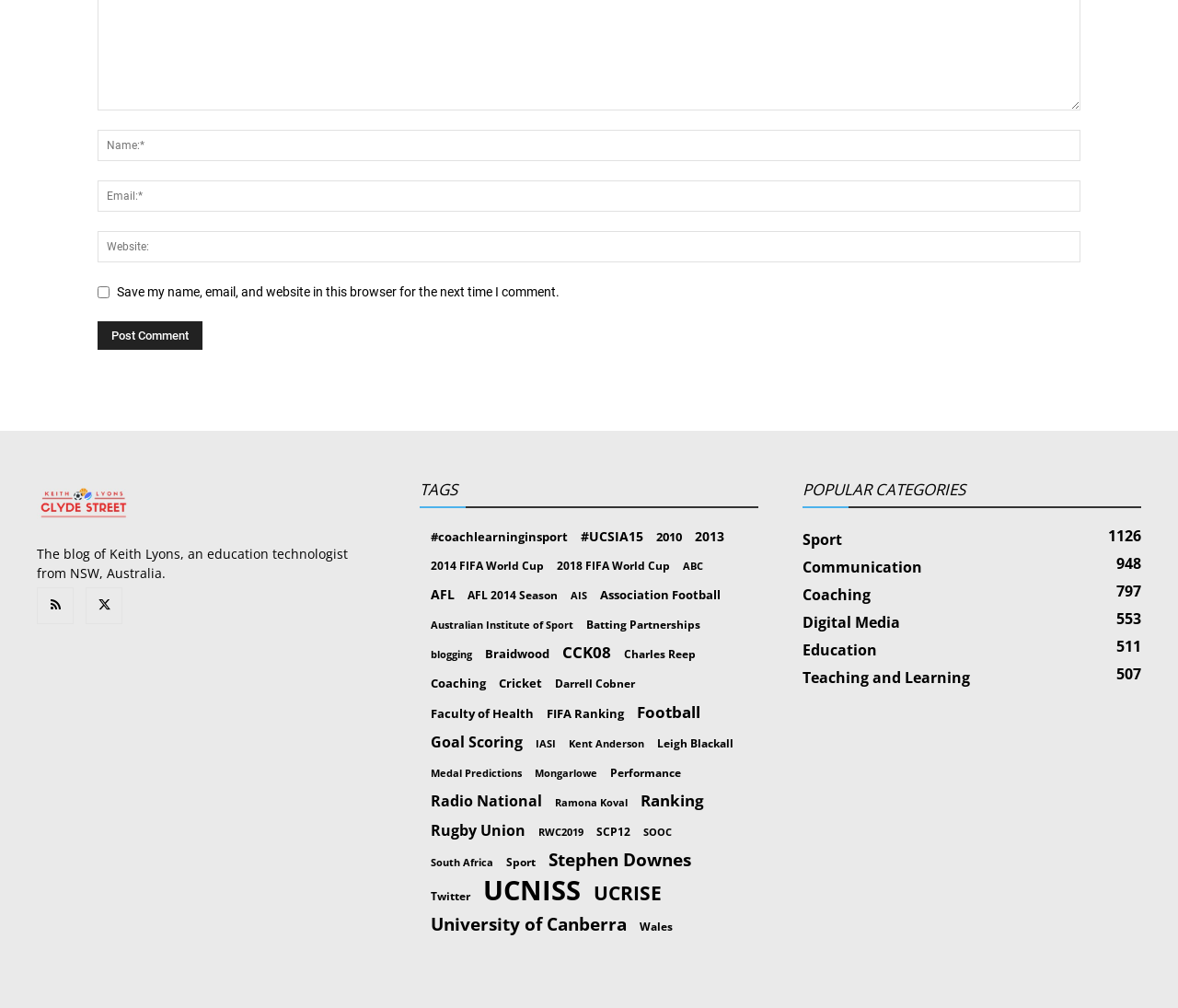What is the category with the most items?
Using the visual information, reply with a single word or short phrase.

UCNISS